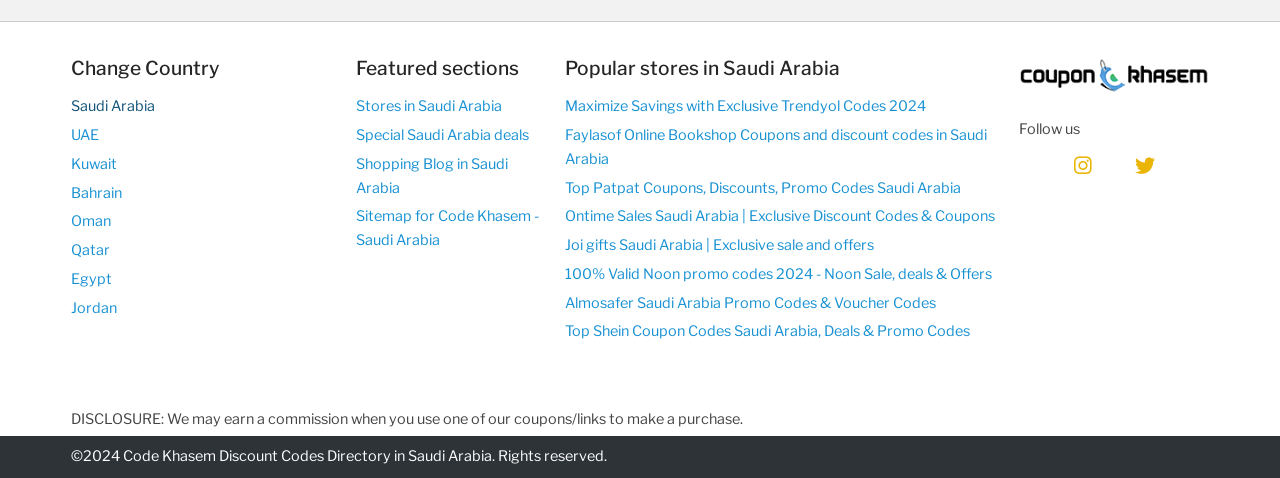Please provide a brief answer to the question using only one word or phrase: 
What is the copyright information on the webpage?

2024 Code Khasem